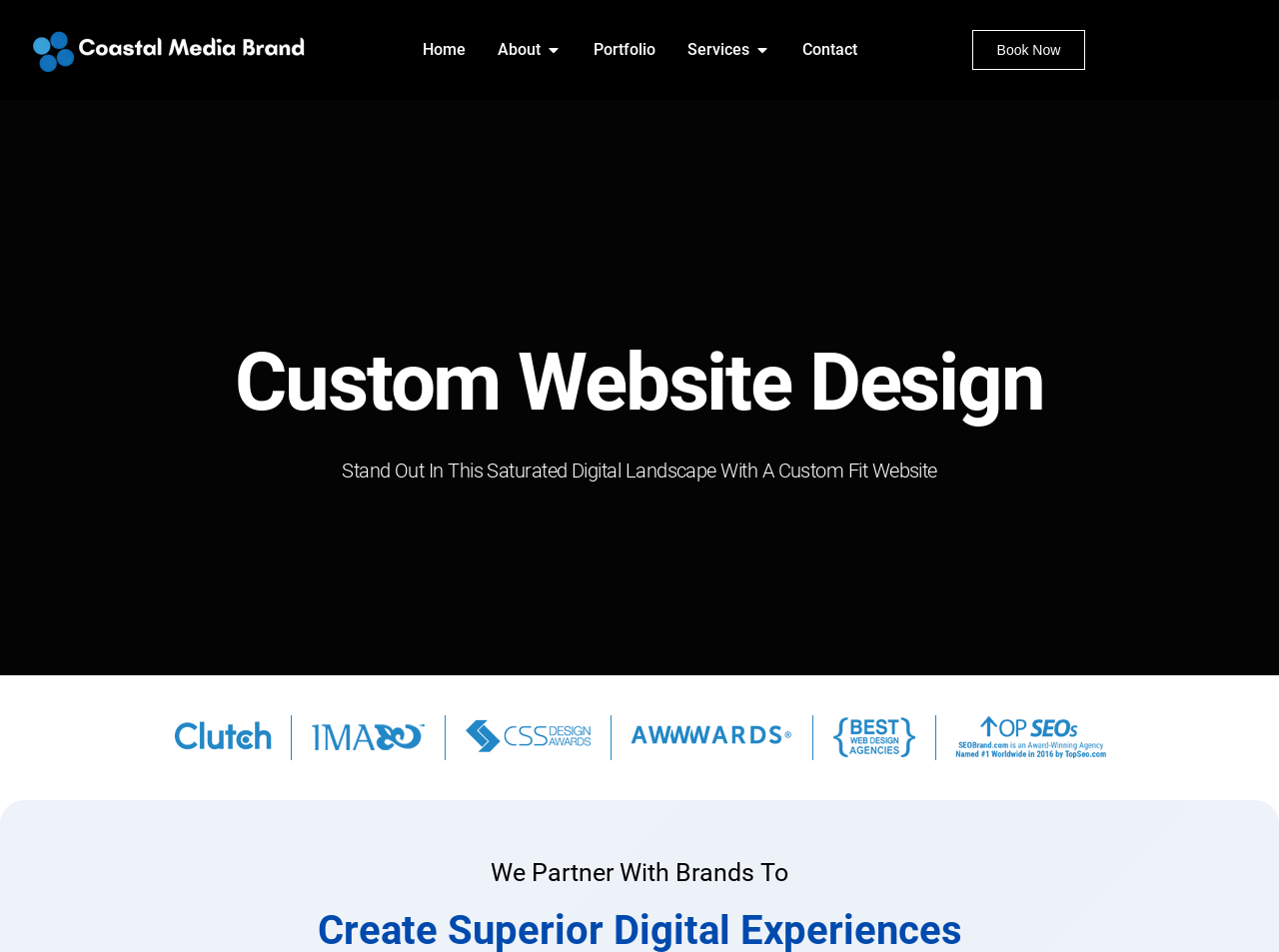Determine the bounding box for the HTML element described here: "Shop Shop menu". The coordinates should be given as [left, top, right, bottom] with each number being a float between 0 and 1.

None